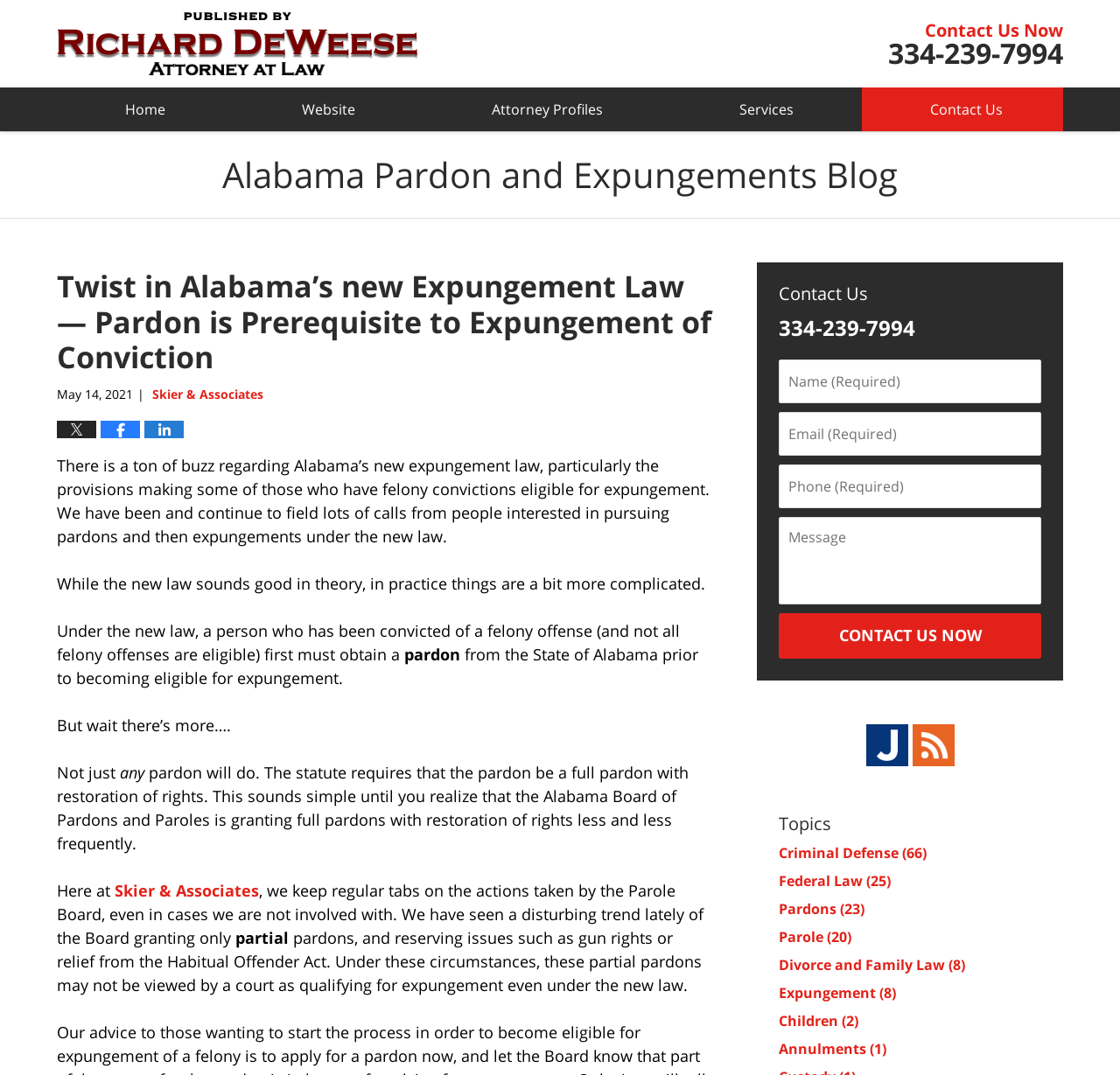Can you identify the bounding box coordinates of the clickable region needed to carry out this instruction: 'Click Contact Us Now'? The coordinates should be four float numbers within the range of 0 to 1, stated as [left, top, right, bottom].

[0.629, 0.02, 0.949, 0.077]